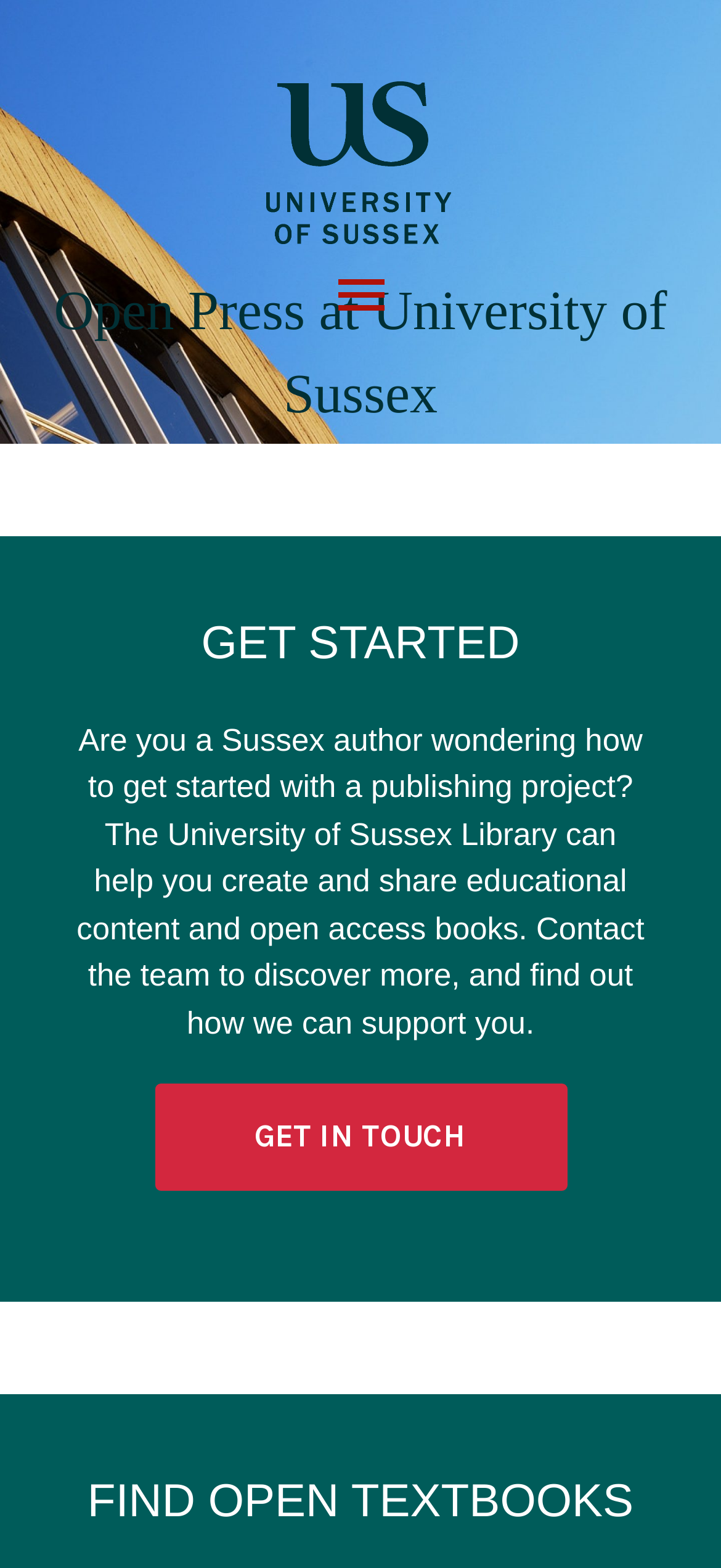Predict the bounding box coordinates of the UI element that matches this description: "Get in touch". The coordinates should be in the format [left, top, right, bottom] with each value between 0 and 1.

[0.214, 0.691, 0.786, 0.759]